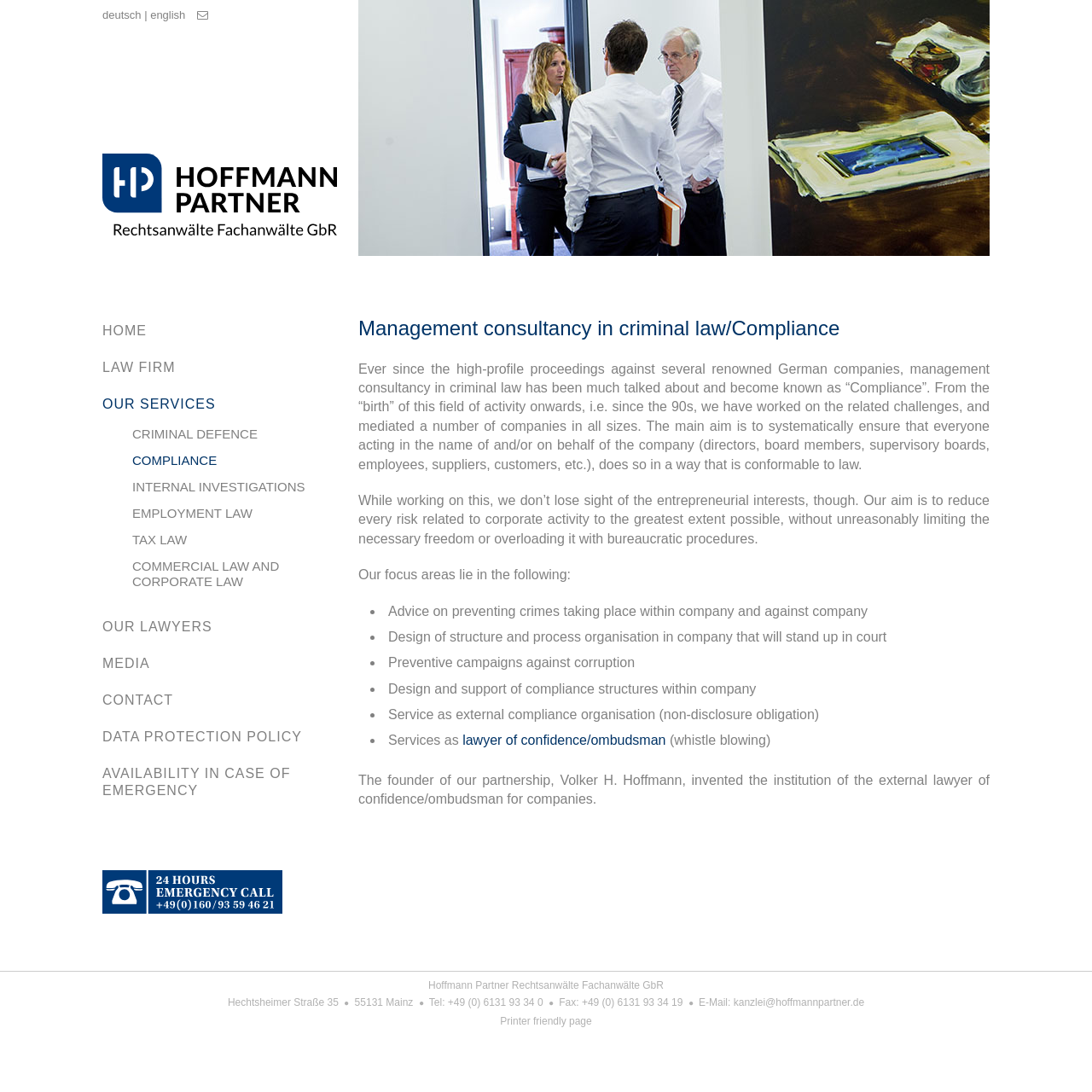What is the phone number of the law firm?
Please analyze the image and answer the question with as much detail as possible.

The phone number of the law firm can be found at the bottom of the webpage, where it says 'Tel: +49 (0) 6131 93 34 0'.